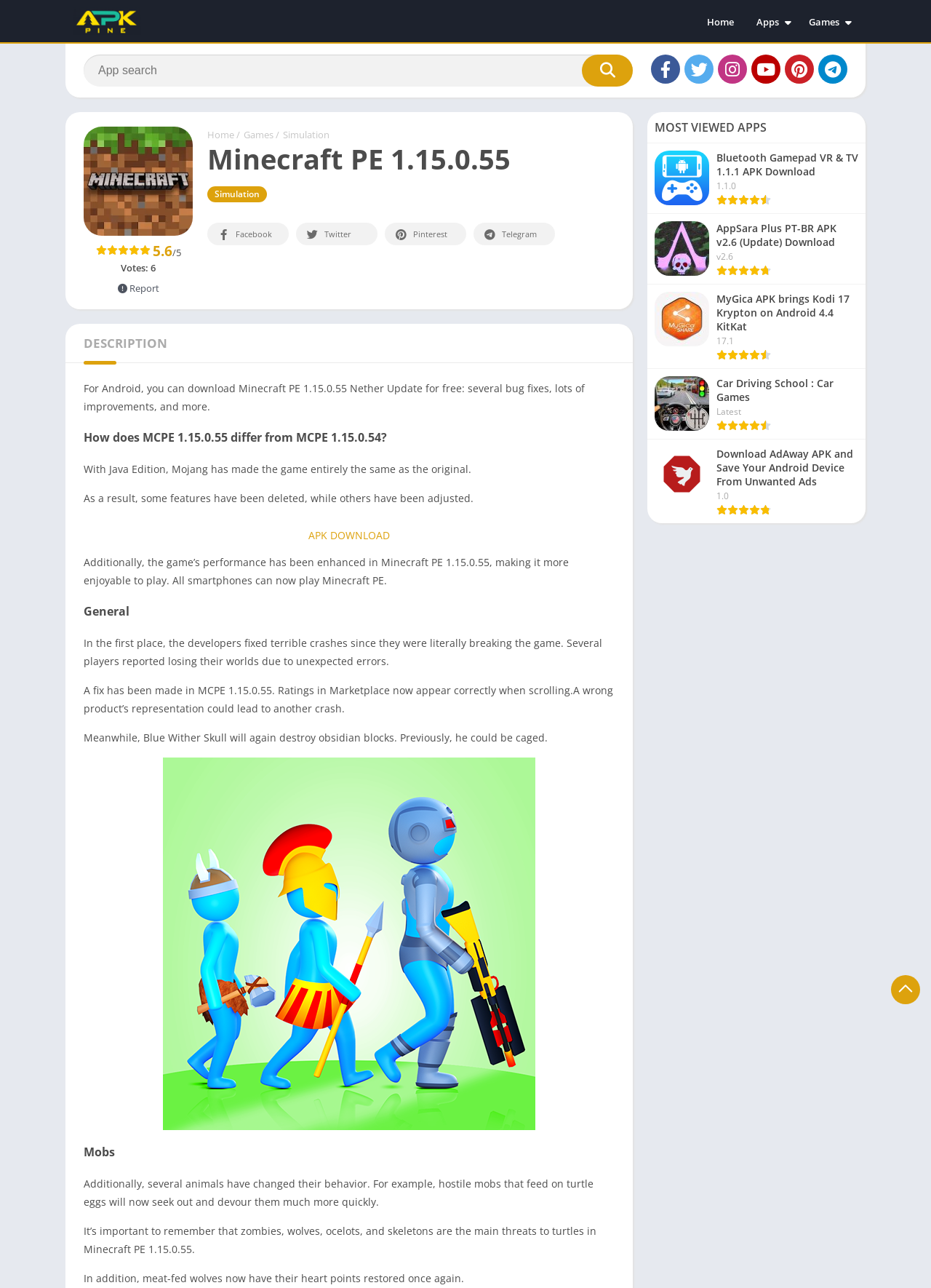Extract the heading text from the webpage.

Minecraft PE 1.15.0.55